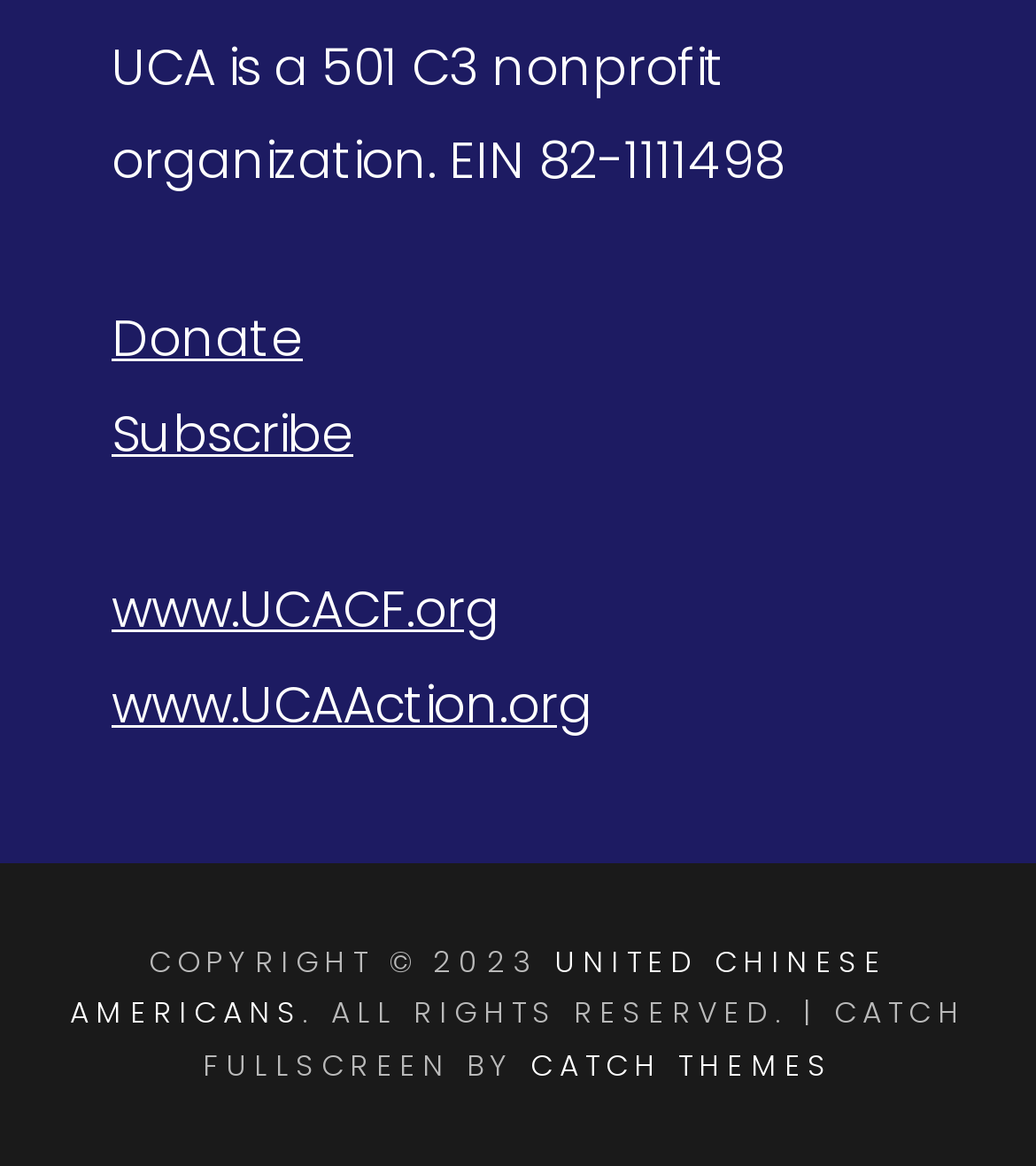Use a single word or phrase to answer the question: Who designed the fullscreen?

CATCH THEMES